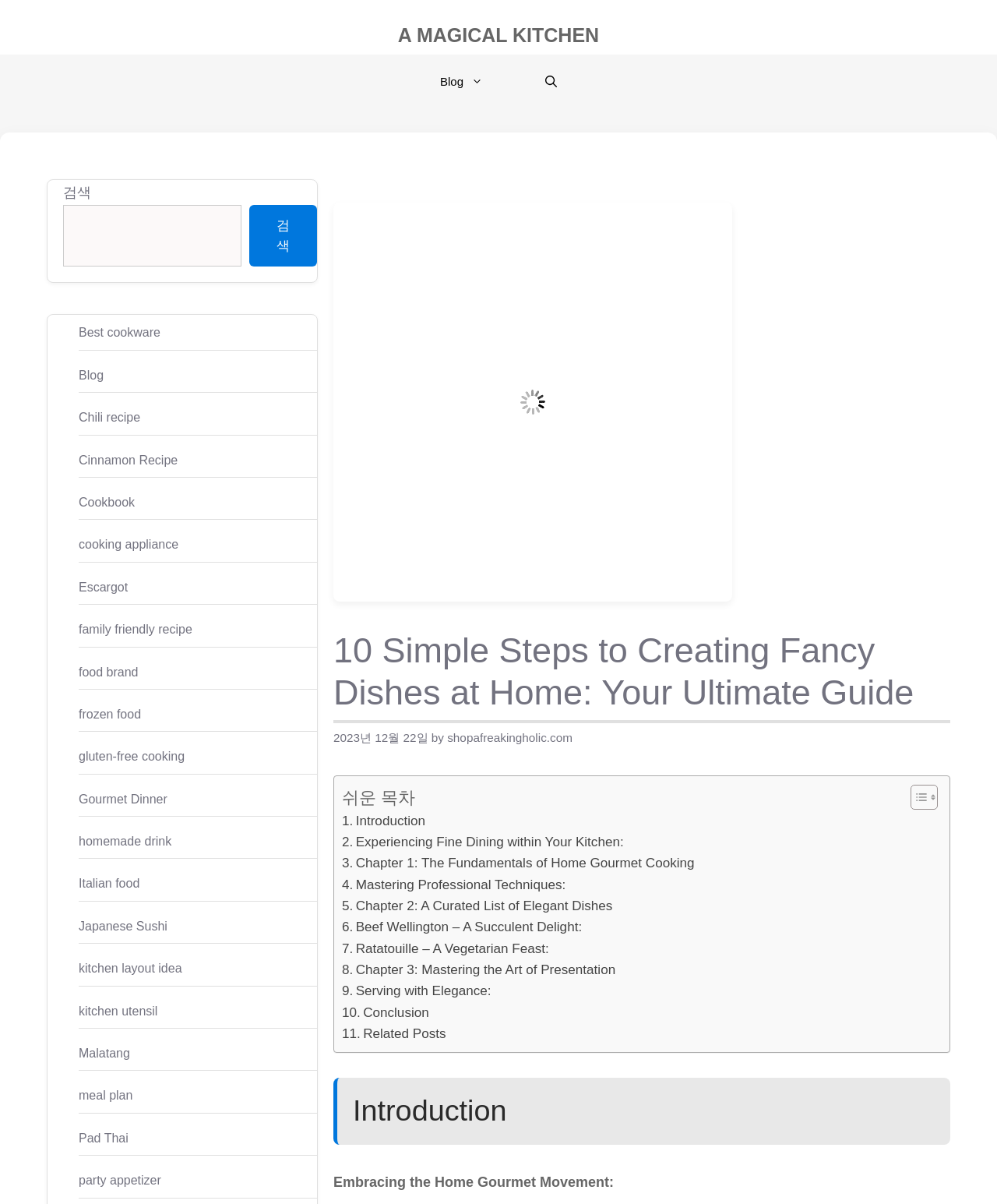Determine the title of the webpage and give its text content.

10 Simple Steps to Creating Fancy Dishes at Home: Your Ultimate Guide